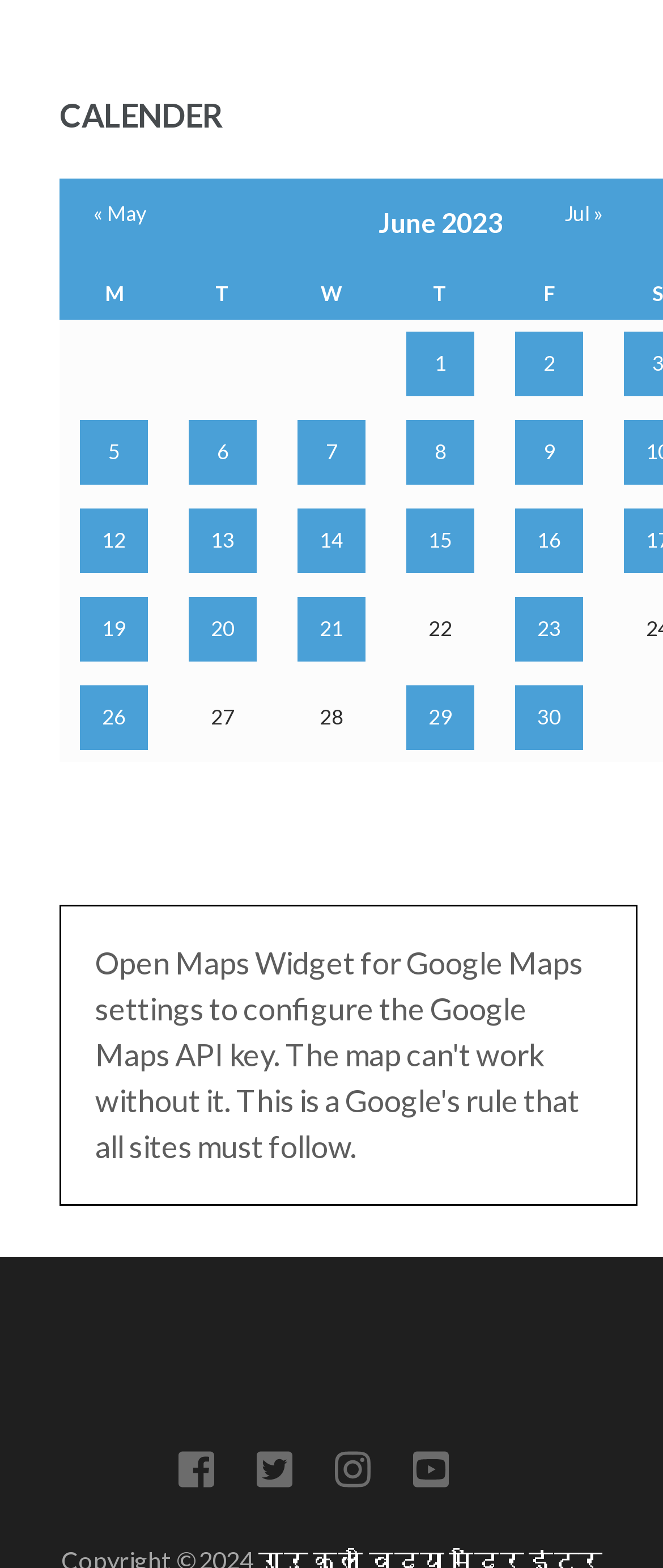Identify the bounding box coordinates for the UI element described as follows: 14. Use the format (top-left x, top-left y, bottom-right x, bottom-right y) and ensure all values are floating point numbers between 0 and 1.

[0.449, 0.325, 0.551, 0.366]